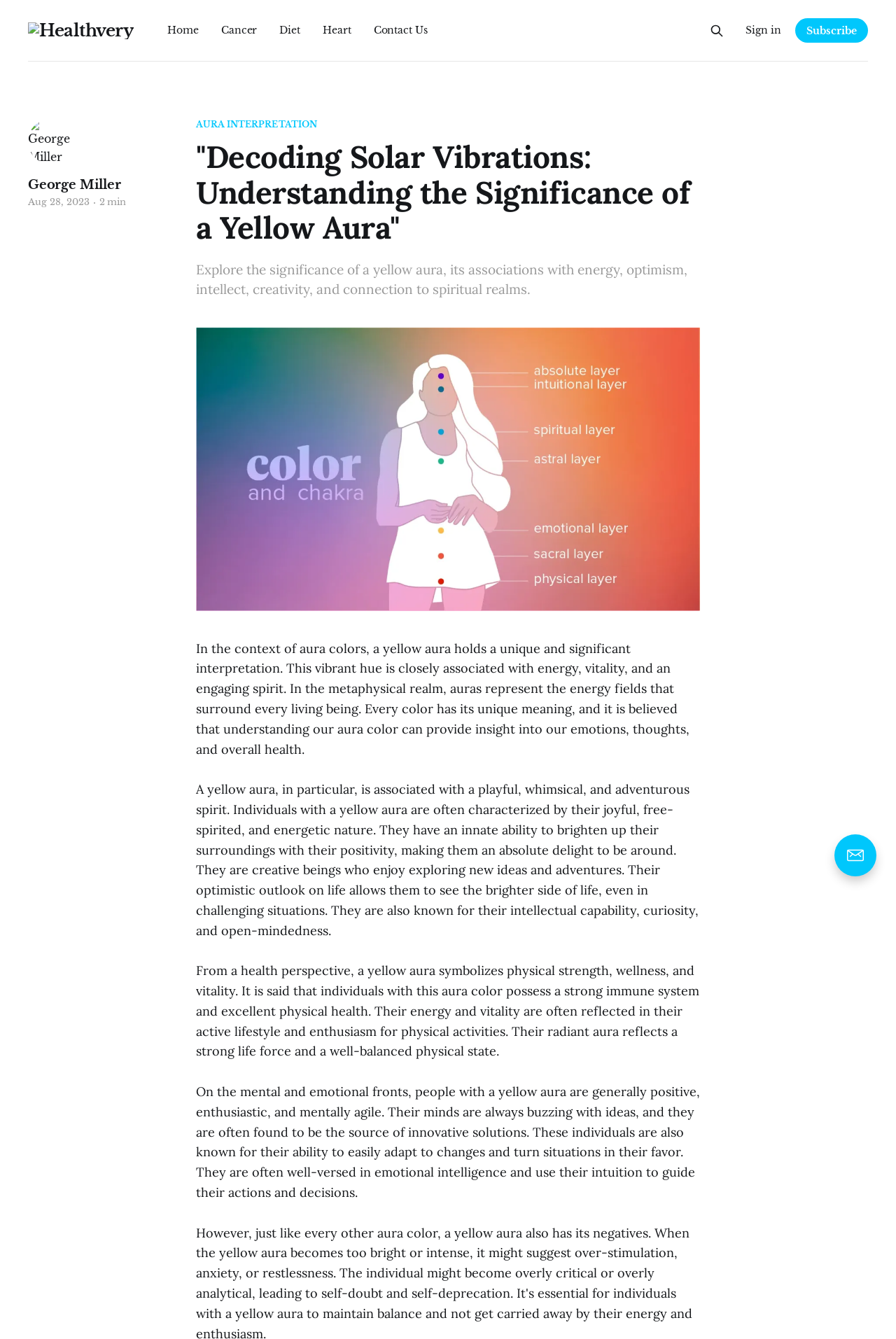Respond to the question below with a single word or phrase: What is the characteristic of individuals with a yellow aura?

Playful, whimsical, adventurous, joyful, free-spirited, energetic